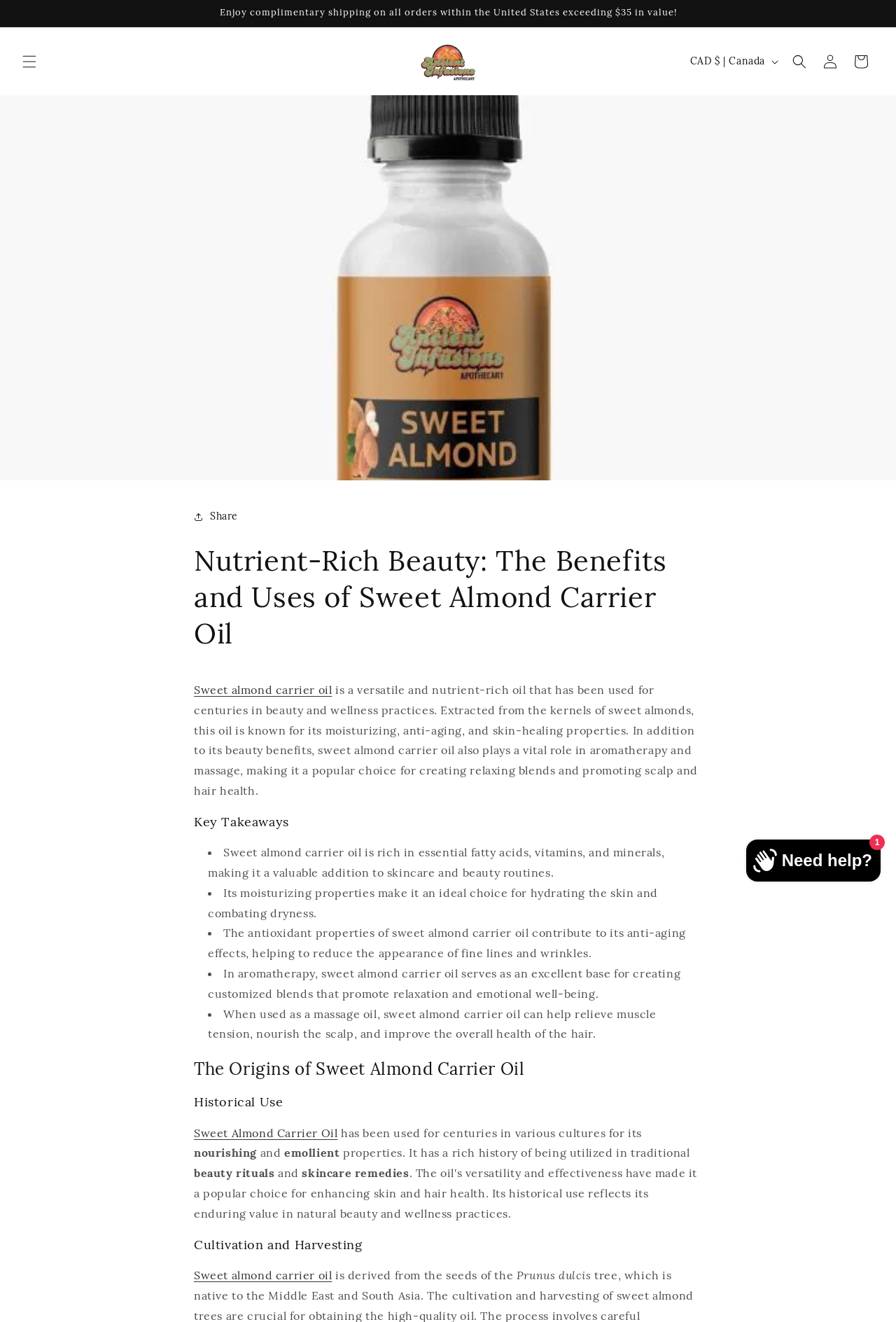Detail the various sections and features present on the webpage.

This webpage is about the benefits and uses of sweet almond carrier oil. At the top, there is an announcement section that spans almost the entire width of the page, with a message about complimentary shipping on orders over $35. Below this, there is a menu button on the left and a link to "Ancient Infusions" on the right, accompanied by a small image of the brand's logo.

On the top right, there are buttons for country/region selection, search, login, and cart. The cart button has a popup dialog and an image of sweet almond carrier oil, along with a share button and a heading that summarizes the benefits of the oil.

The main content of the page is divided into sections, starting with a heading that introduces the topic of sweet almond carrier oil. The first section describes the oil's benefits, including its moisturizing, anti-aging, and skin-healing properties. This is followed by a section on key takeaways, which lists the oil's rich nutrient profile, moisturizing properties, antioxidant effects, and uses in aromatherapy and massage.

The next section explores the origins of sweet almond carrier oil, including its historical use in various cultures for its nourishing and emollient properties. This is followed by a section on cultivation and harvesting, which explains that the oil is derived from the seeds of the Prunus dulcis tree.

At the bottom right of the page, there is a chat window with a button to open it, an image, and a message asking if the user needs help.